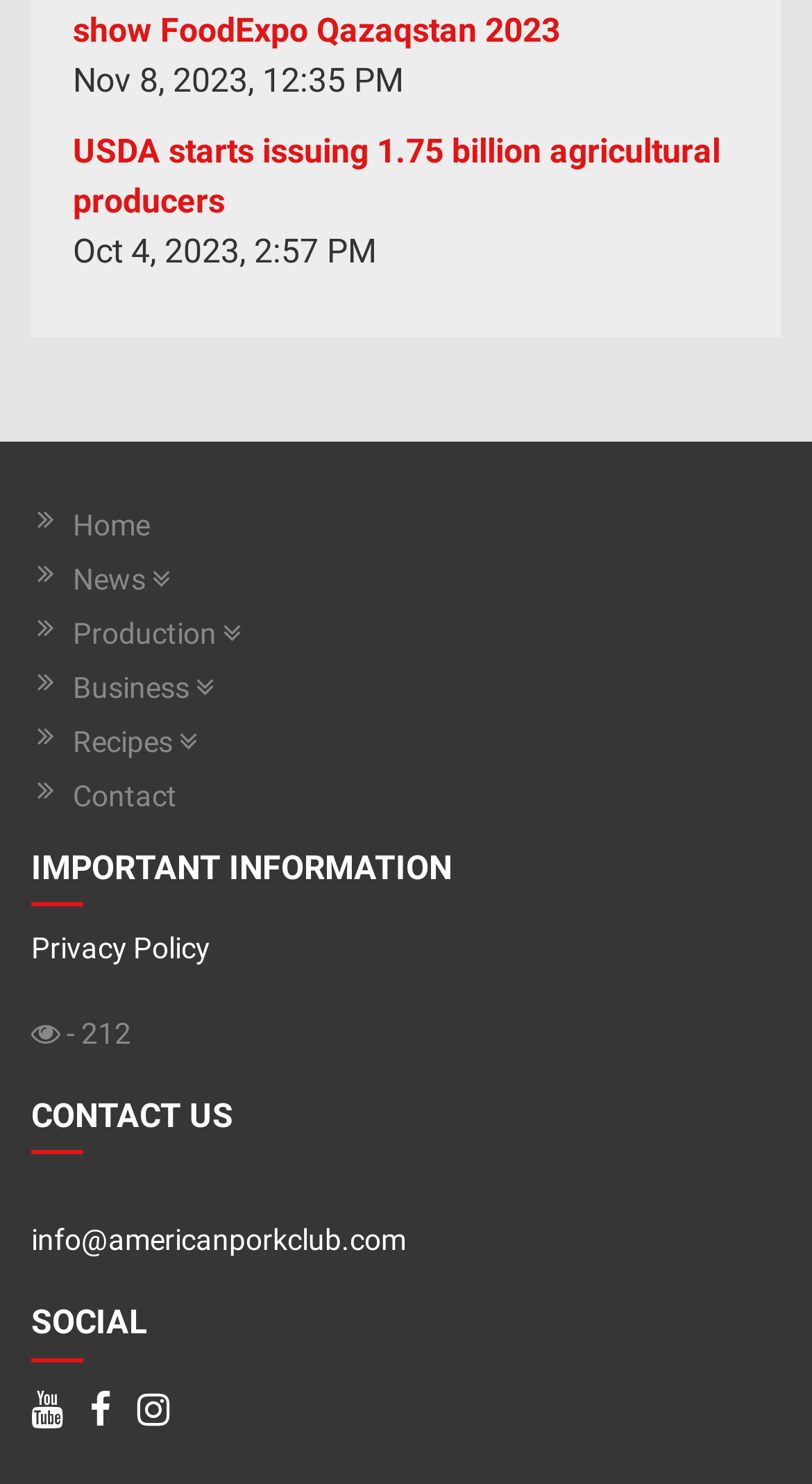Predict the bounding box of the UI element based on this description: "Privacy Policy".

[0.038, 0.628, 0.259, 0.65]